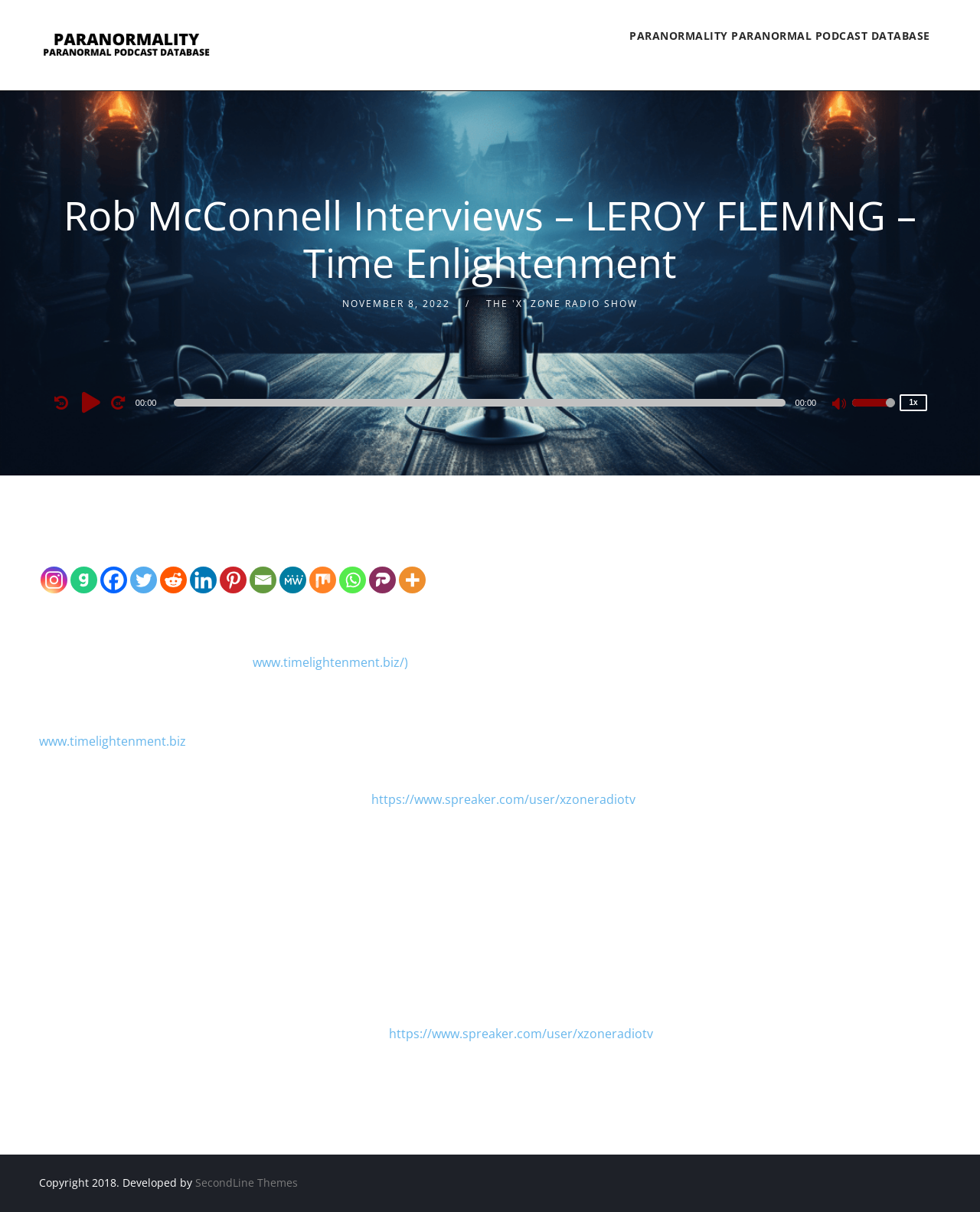Extract the bounding box coordinates of the UI element described by: "The 'X' Zone Radio Show". The coordinates should include four float numbers ranging from 0 to 1, e.g., [left, top, right, bottom].

[0.496, 0.245, 0.651, 0.256]